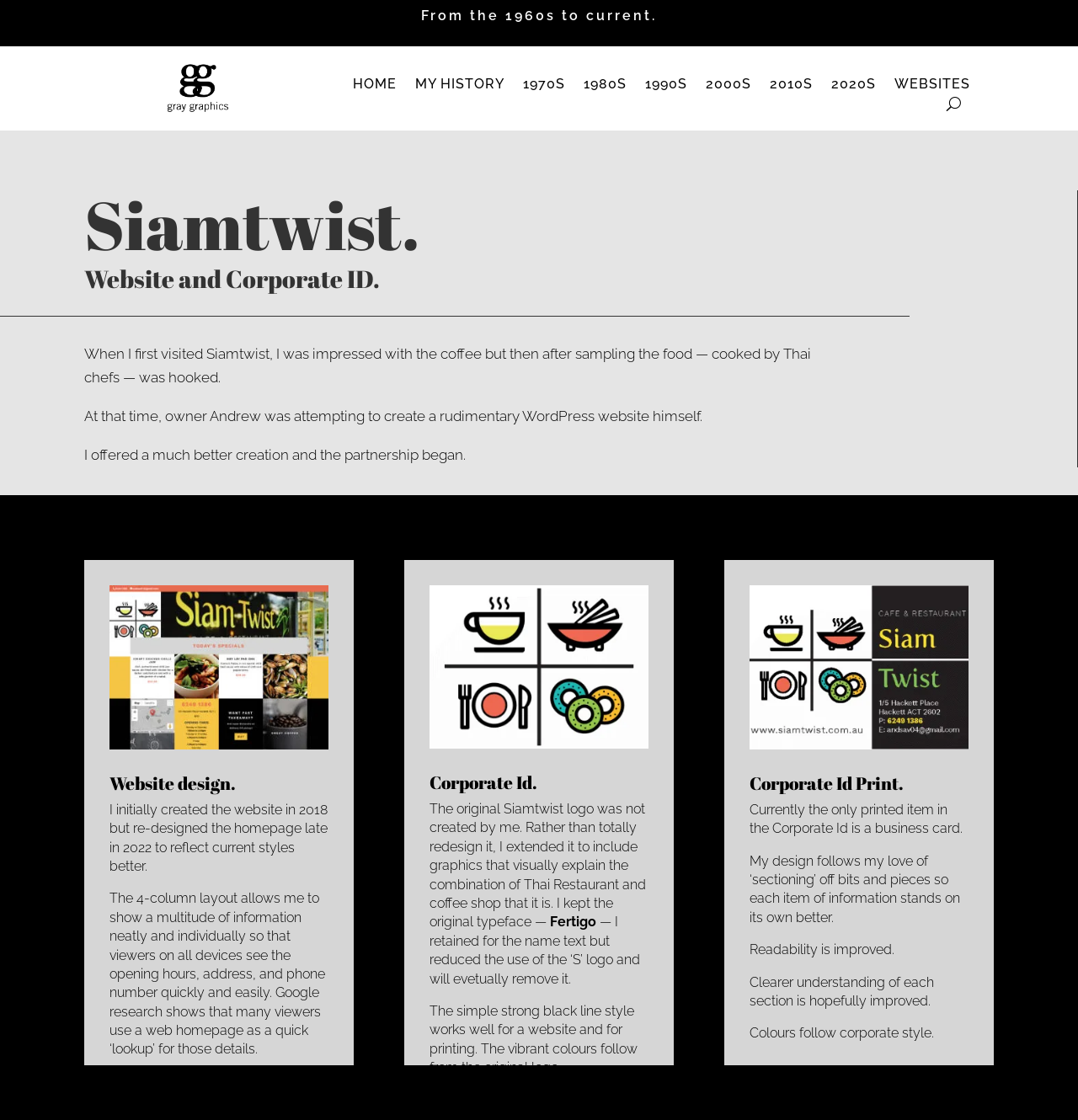Answer the following inquiry with a single word or phrase:
What is the name of the restaurant?

Siamtwist